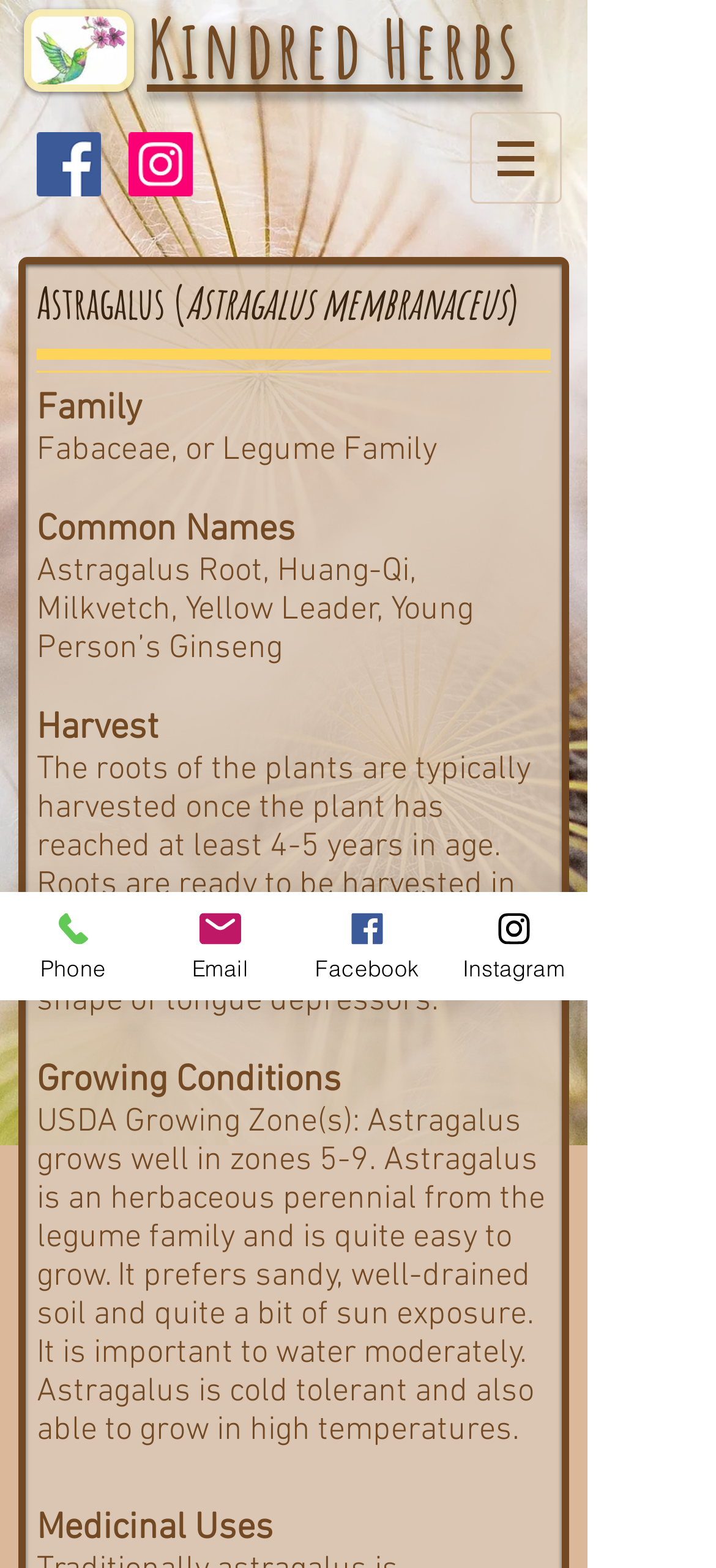Please find the bounding box for the UI component described as follows: "aria-label="Facebook Social Icon"".

[0.051, 0.084, 0.141, 0.125]